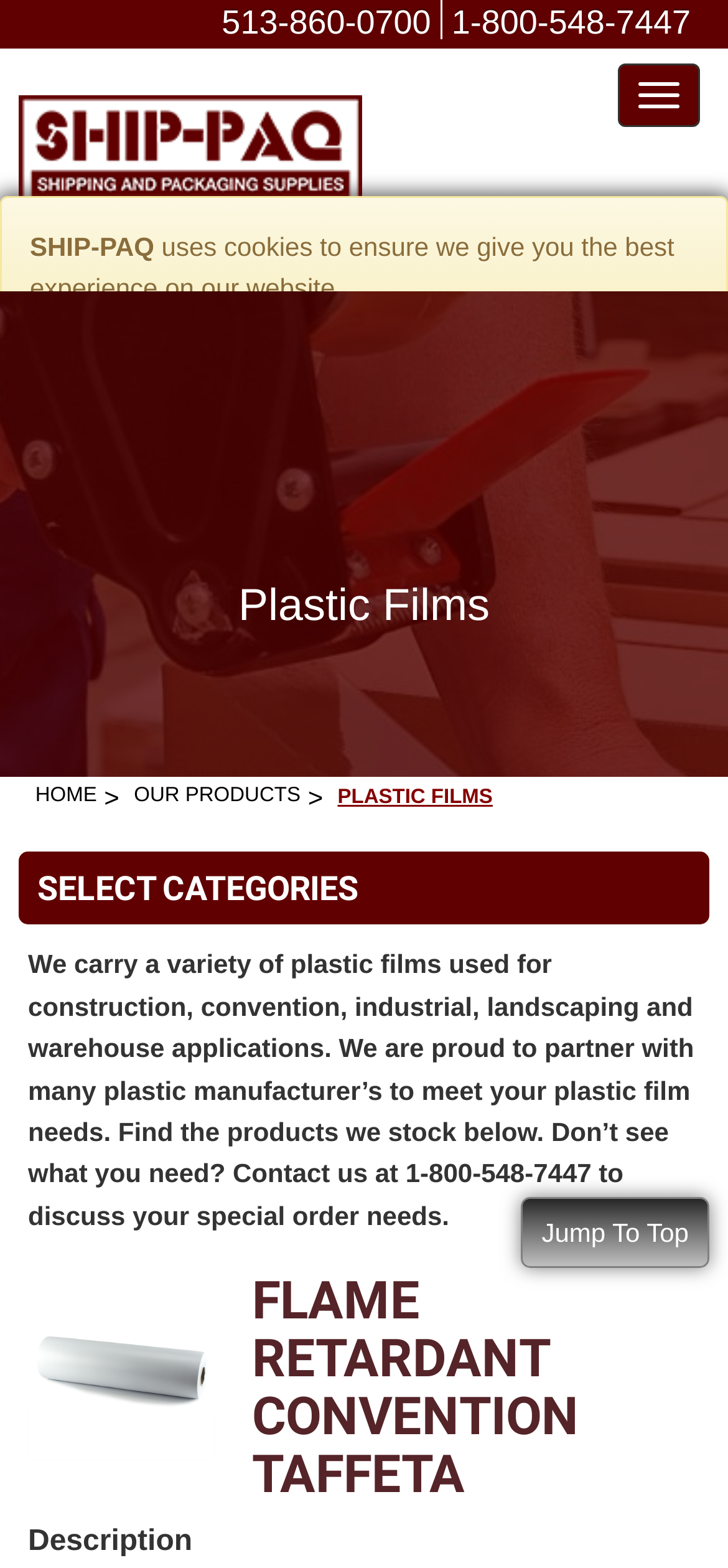What type of products does the company offer?
Deliver a detailed and extensive answer to the question.

The type of products offered by the company is obtained from the StaticText element with the text 'Plastic Films' located at [0.327, 0.37, 0.673, 0.403].